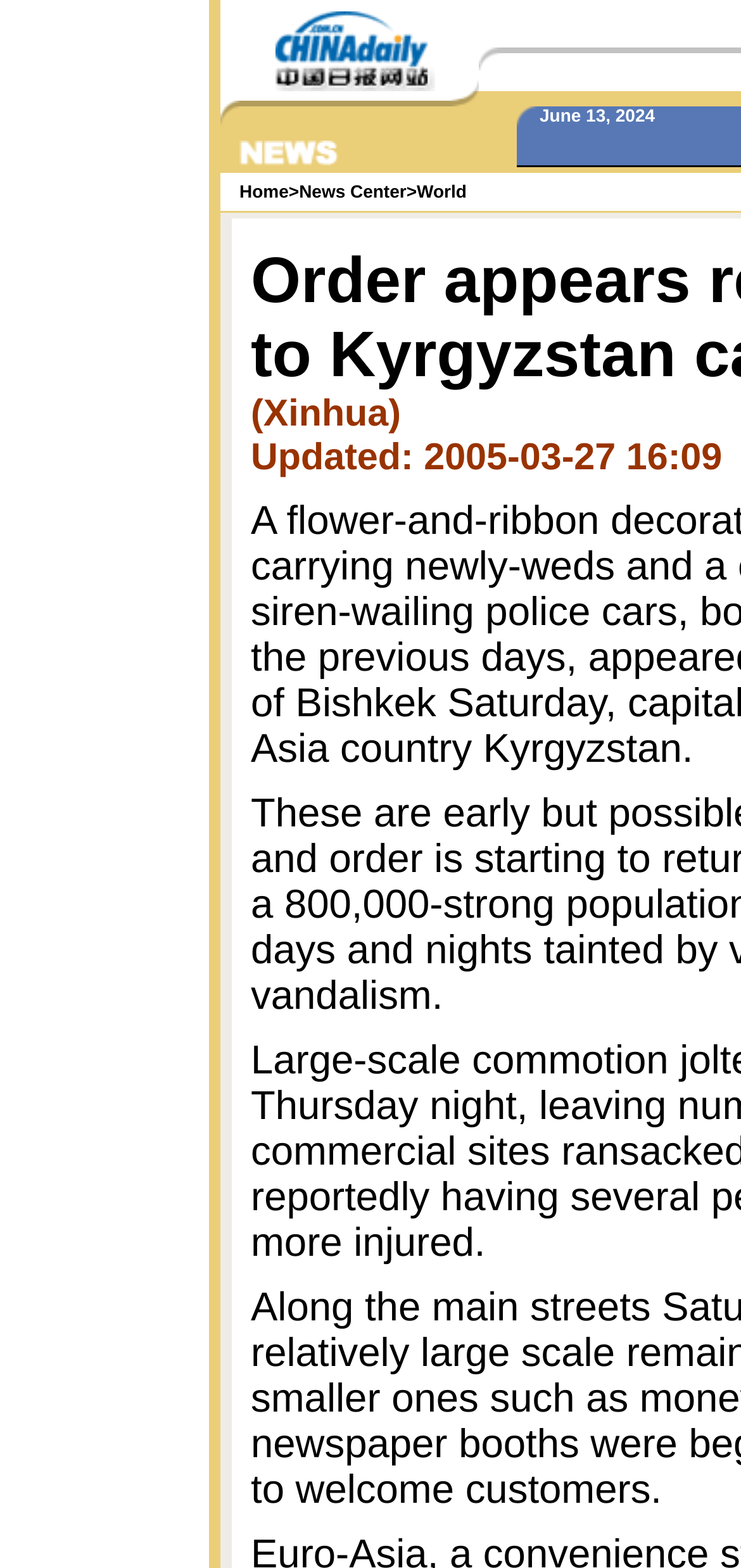Determine the bounding box for the UI element as described: "World". The coordinates should be represented as four float numbers between 0 and 1, formatted as [left, top, right, bottom].

[0.562, 0.116, 0.63, 0.128]